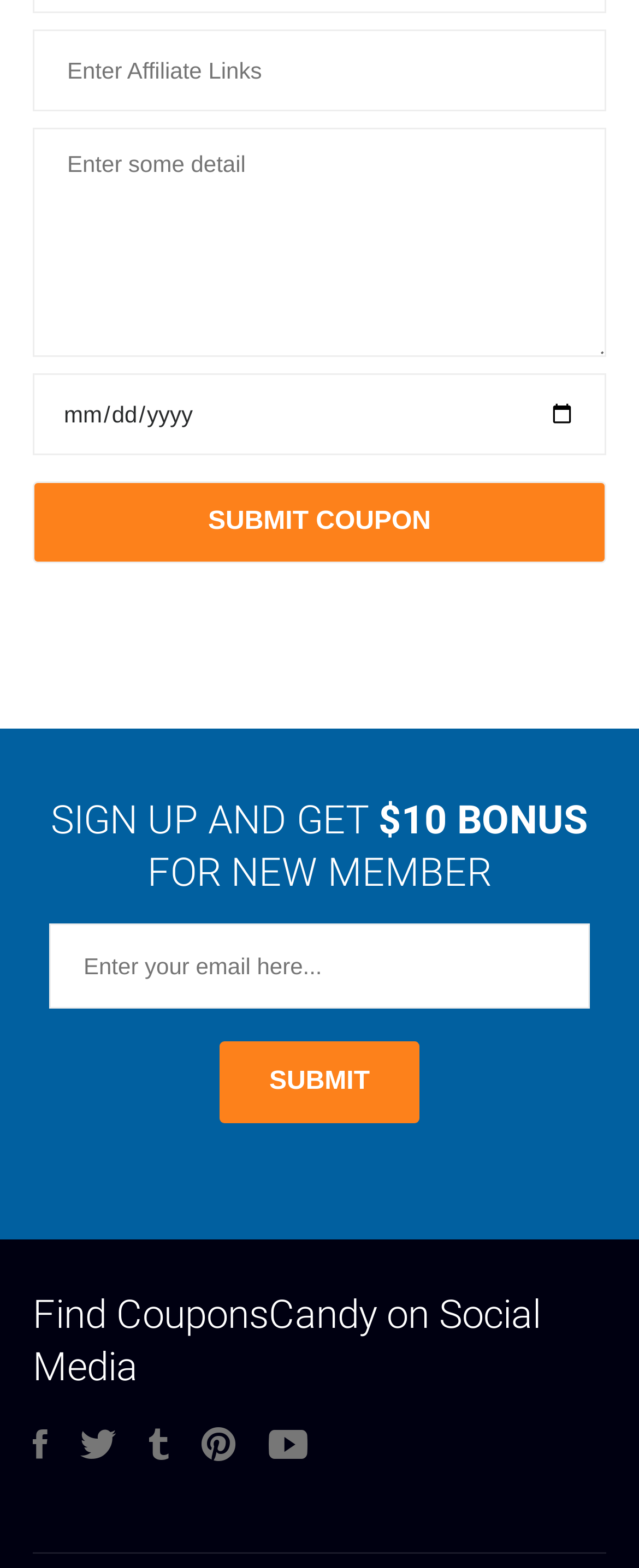Please specify the bounding box coordinates for the clickable region that will help you carry out the instruction: "Read the recent post 'Learning to Ask Smart Questions to Chat GPT'".

None